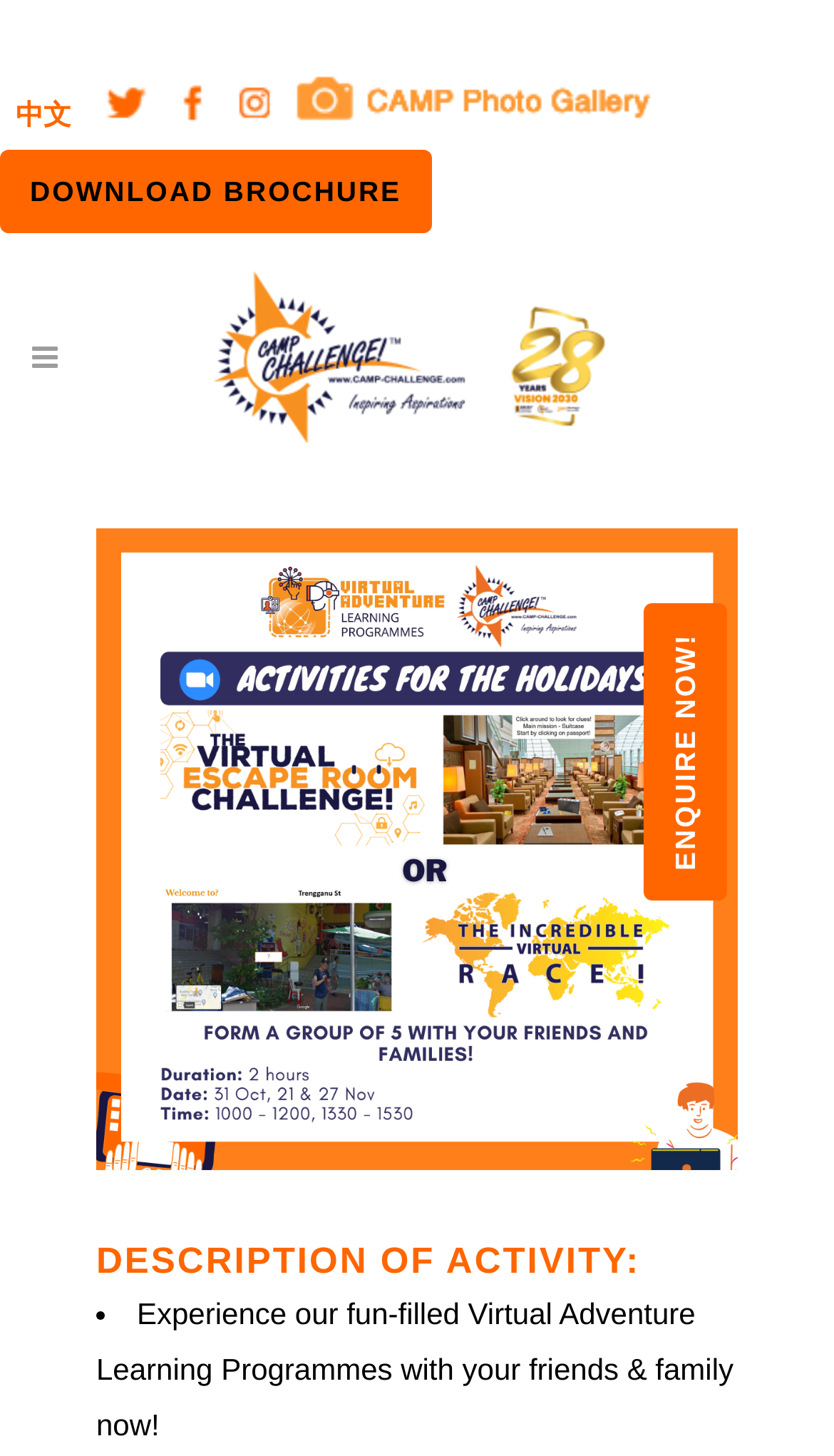What type of programme is being offered?
Offer a detailed and exhaustive answer to the question.

The text 'Experience our fun-filled Virtual Adventure Learning Programmes with your friends & family now!' suggests that the programme being offered is a Virtual Adventure Learning Programme.